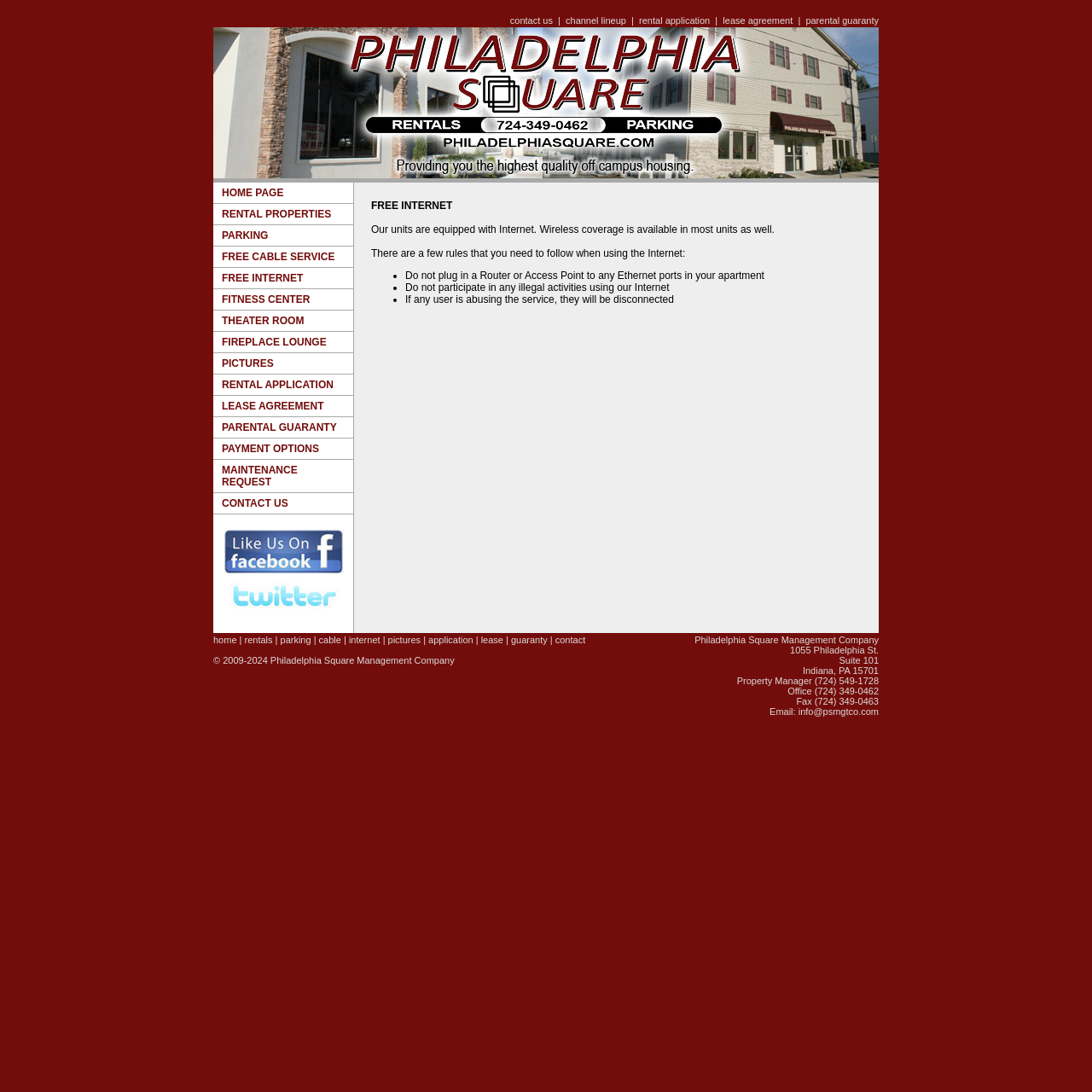Articulate a detailed summary of the webpage's content and design.

The webpage is about Philadelphia Square Apartments, specifically highlighting their internet service. At the top, there is a navigation menu with links to various pages, including "contact us", "channel lineup", "rental application", "lease agreement", and "parental guaranty". 

Below the navigation menu, there is a large image that spans across the page. 

On the left side of the page, there is a table with multiple rows, each containing a link to a different page, such as "HOME PAGE", "RENTAL PROPERTIES", "PARKING", "FREE CABLE SERVICE", "FREE INTERNET", and others. 

To the right of the table, there is a section that explains the rules for using the internet in the apartments. The rules are listed in bullet points, stating that residents should not plug in routers or access points, not participate in illegal activities, and that abuse of the service will result in disconnection.

At the bottom of the page, there is a footer section with links to various pages, including "home", "rentals", "parking", "cable", "internet", "pictures", "application", "lease", "guaranty", and "contact". Additionally, there is a copyright notice and contact information for the Philadelphia Square Management Company, including their address, phone numbers, fax number, and email address.